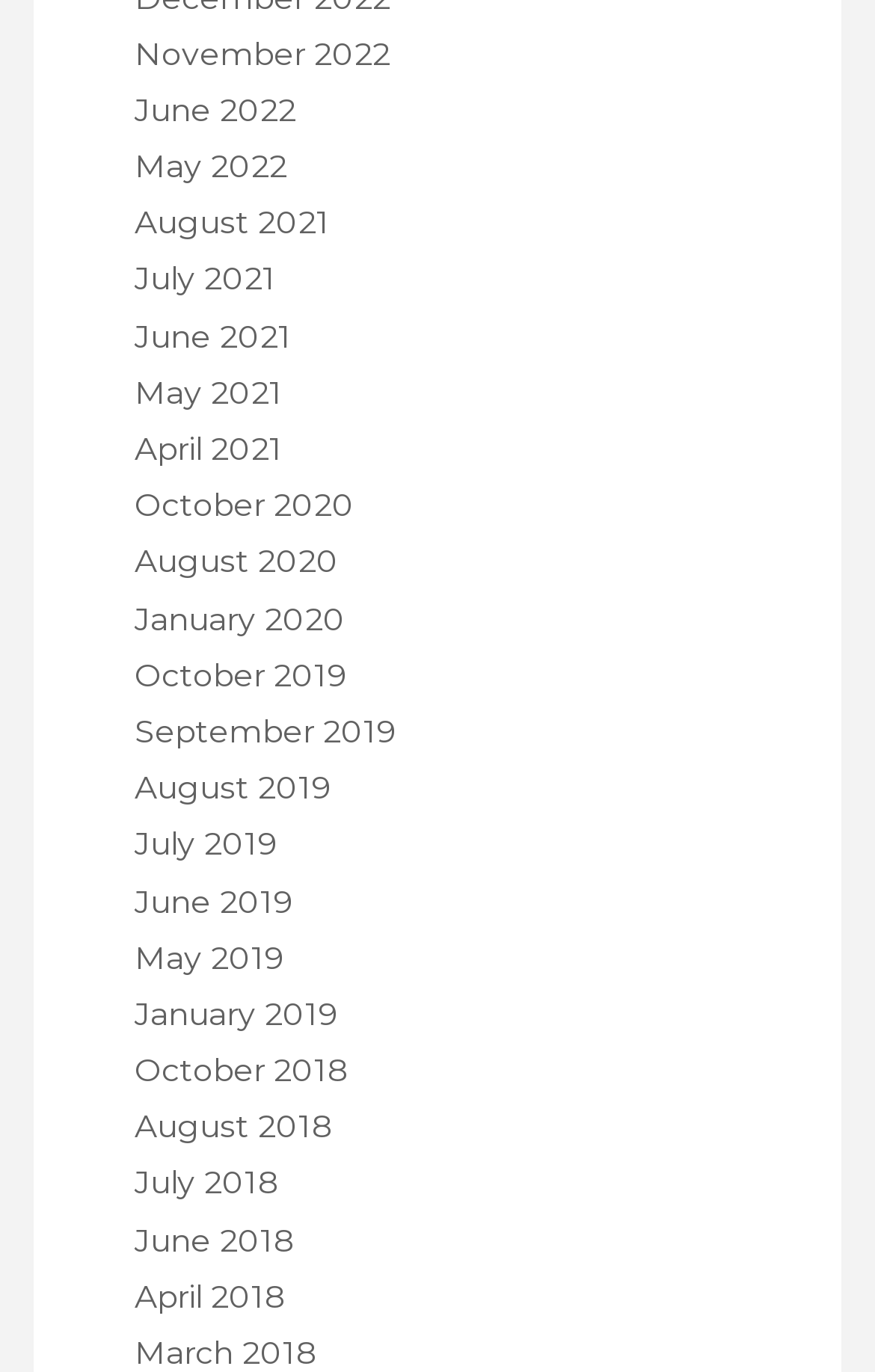Please identify the bounding box coordinates for the region that you need to click to follow this instruction: "Go to Region Funen".

None